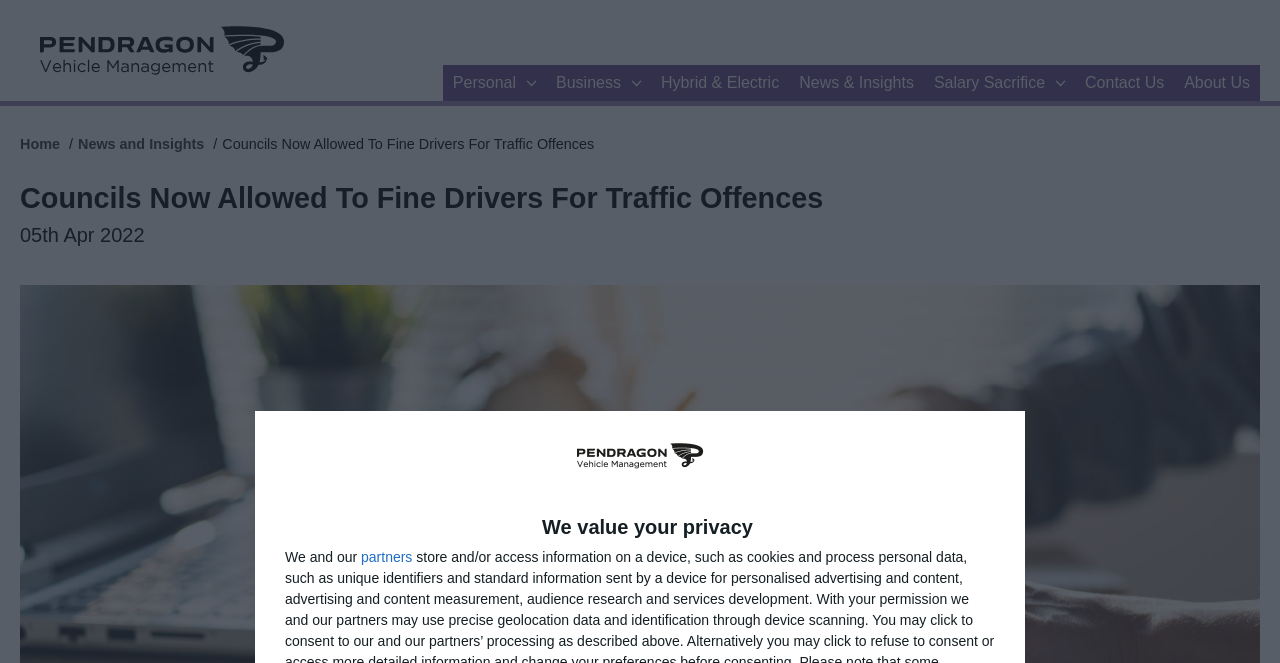Is there a figure element on the webpage?
Provide a short answer using one word or a brief phrase based on the image.

Yes